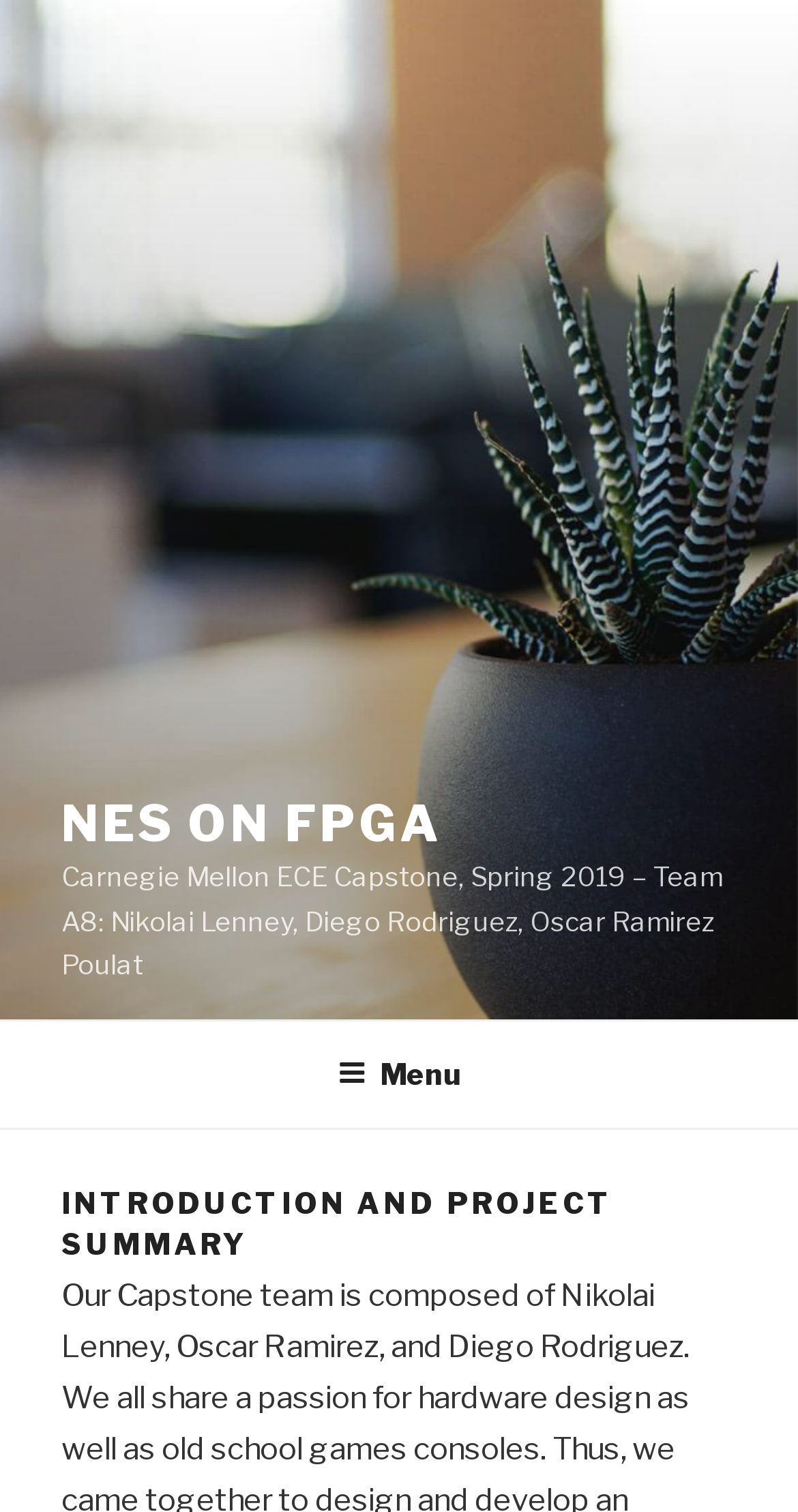Summarize the webpage in an elaborate manner.

The webpage is about a Carnegie Mellon ECE Capstone project, specifically Team A8's NES on FPGA project, which took place in Spring 2019. The project team consists of Nikolai Lenney, Diego Rodriguez, and Oscar Ramirez Poulat.

At the top-left corner of the page, there is a "Skip to content" link. Below it, there is a large image that spans the entire width of the page, with a caption "NES on FPGA". 

Underneath the image, there is a heading "NES ON FPGA" with a link to the same title. To the right of the heading, there is a paragraph of text that describes the project, including the team members and the project's context.

On the top-right side of the page, there is a navigation menu labeled "Top Menu" with a "Menu" button that can be expanded. 

Below the navigation menu, there is a header section with a heading "INTRODUCTION AND PROJECT SUMMARY".